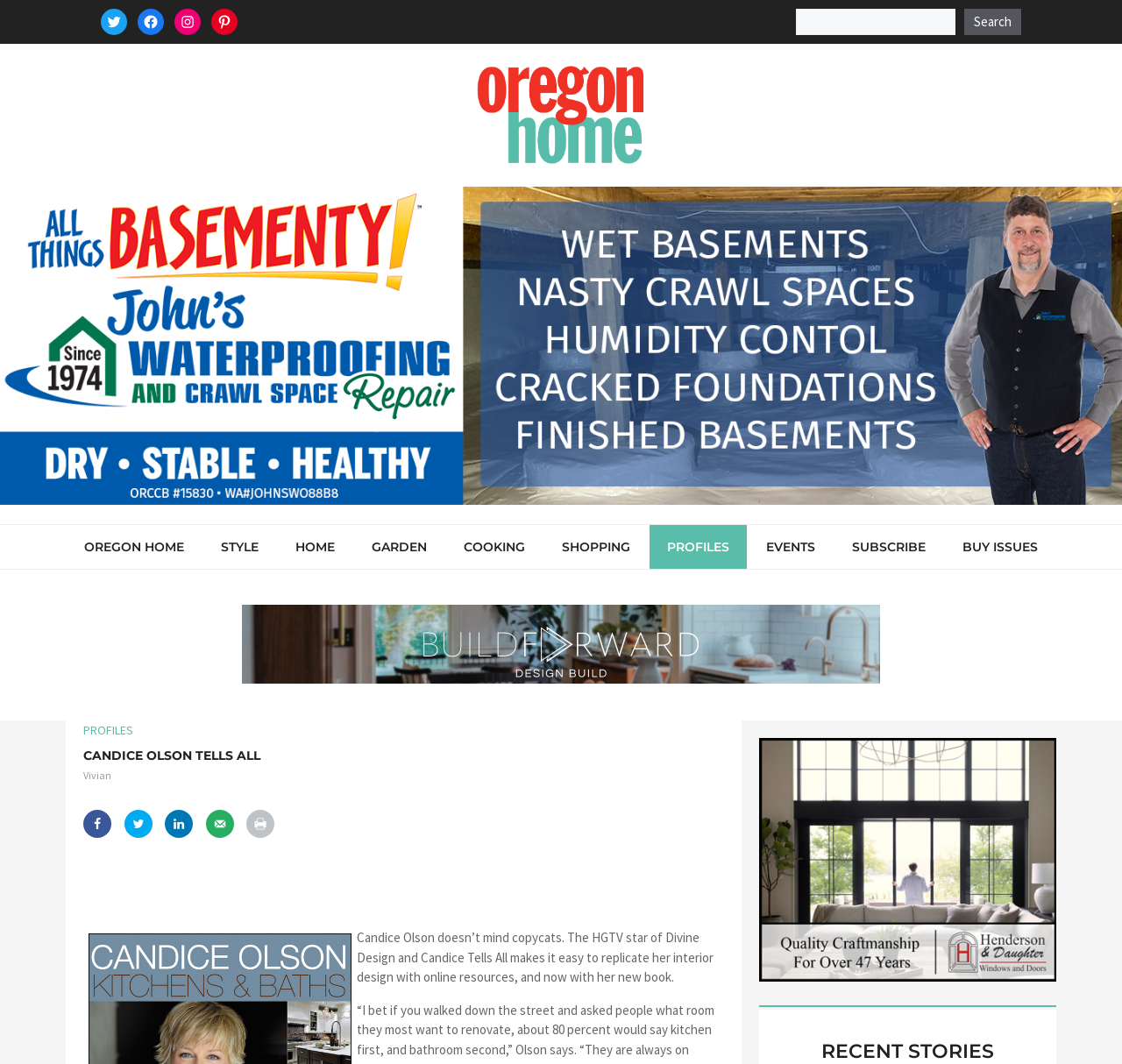Generate a comprehensive description of the contents of the webpage.

The webpage is about Candice Olson, a HGTV star, and features an article about her interior design style. At the top left corner, there is a search bar with a search button next to it. Below the search bar, there are social media links to Twitter, Facebook, Instagram, and Pinterest. 

To the right of the social media links, there is a banner with a link to the Oregon Home website, accompanied by an image of the website's logo. Below the banner, there is a navigation menu with links to various sections of the website, including OREGON HOME, STYLE, HOME, GARDEN, COOKING, SHOPPING, PROFILES, EVENTS, and SUBSCRIBE.

The main content of the webpage is an article about Candice Olson, with a heading that reads "CANDICE OLSON TELLS ALL". The article is accompanied by an image, and there are links to share the article on Facebook, Twitter, LinkedIn, and via email, as well as a link to print the webpage. The article text describes Candice Olson's design style and her new book.

At the bottom of the webpage, there is a section with a heading that reads "RECENT STORIES", but the content of this section is not specified. There are also several complementary sections with unknown content.